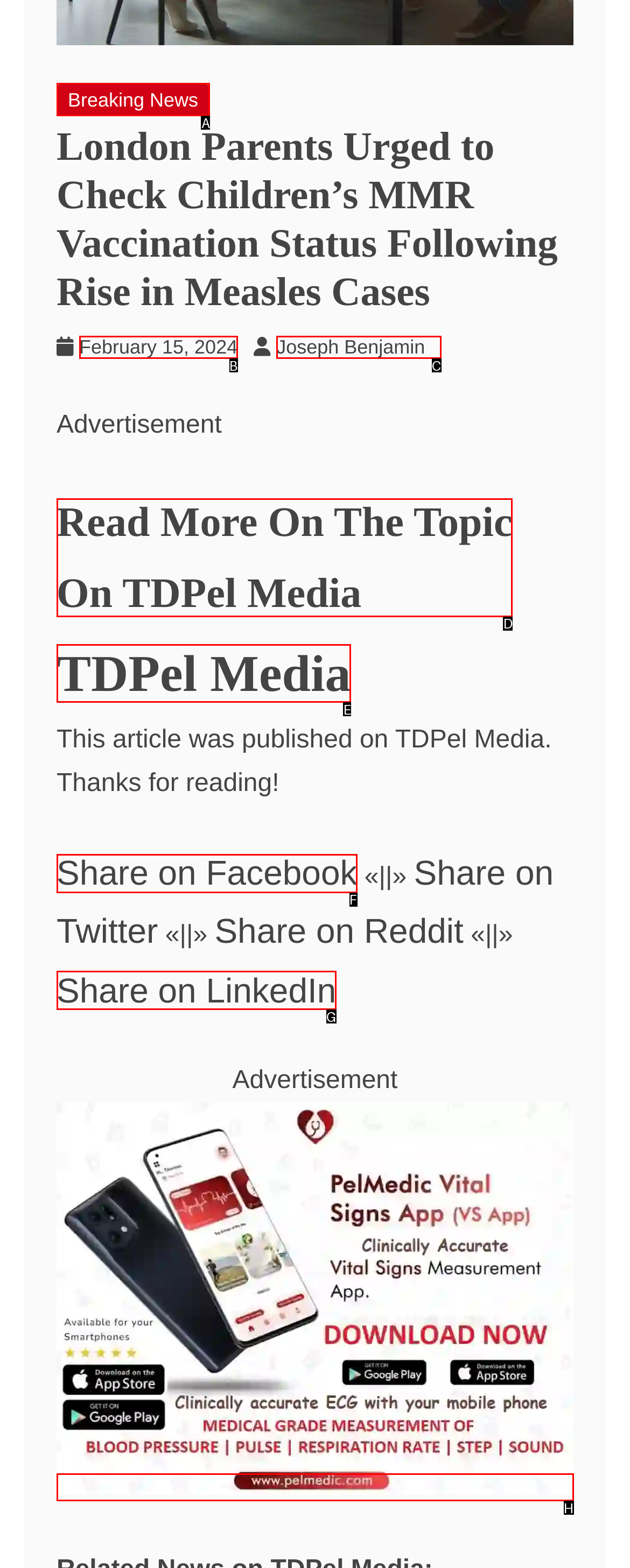Indicate the letter of the UI element that should be clicked to accomplish the task: Read breaking news. Answer with the letter only.

A